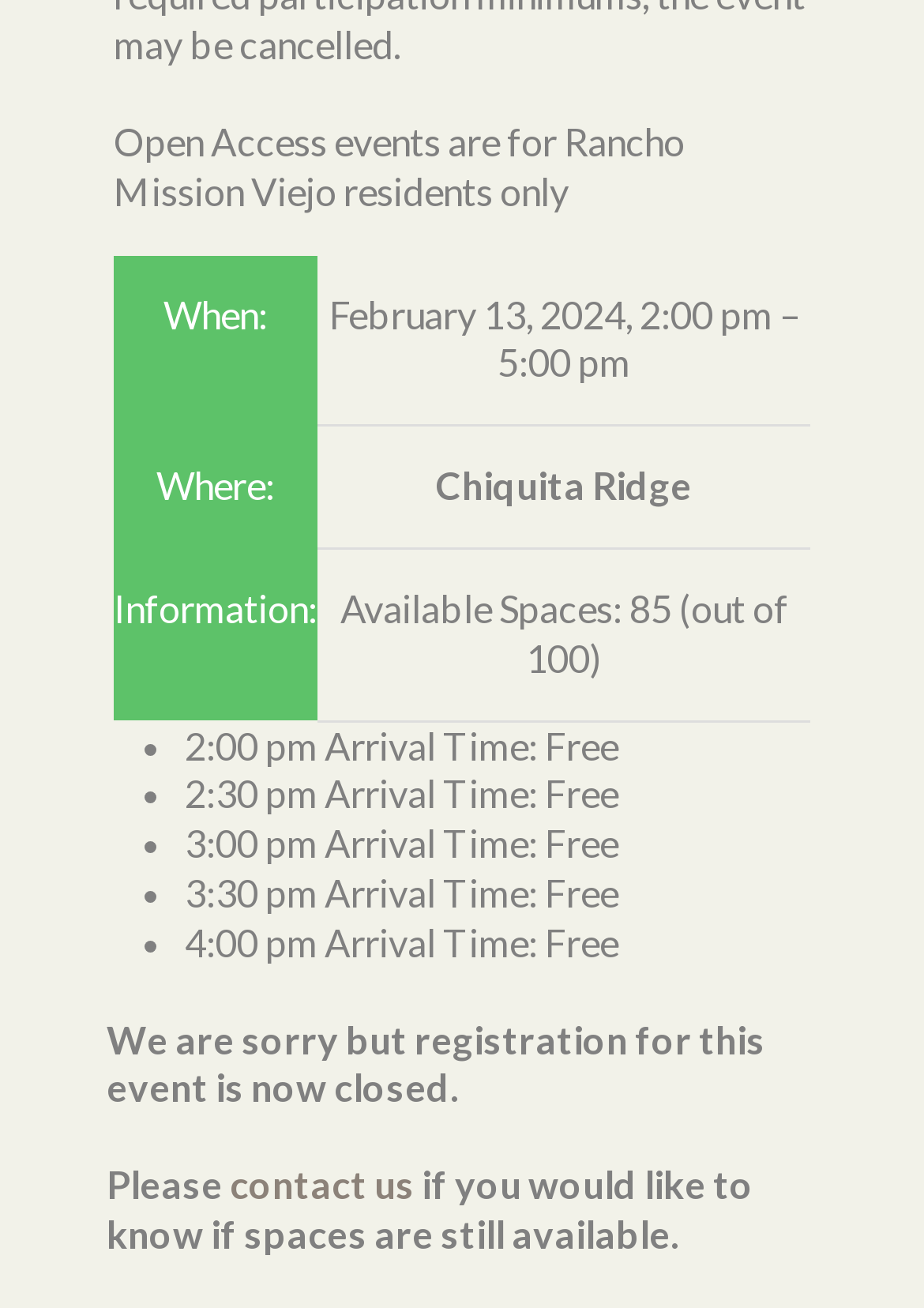Respond with a single word or phrase for the following question: 
What should I do if I want to know if spaces are still available?

Contact us